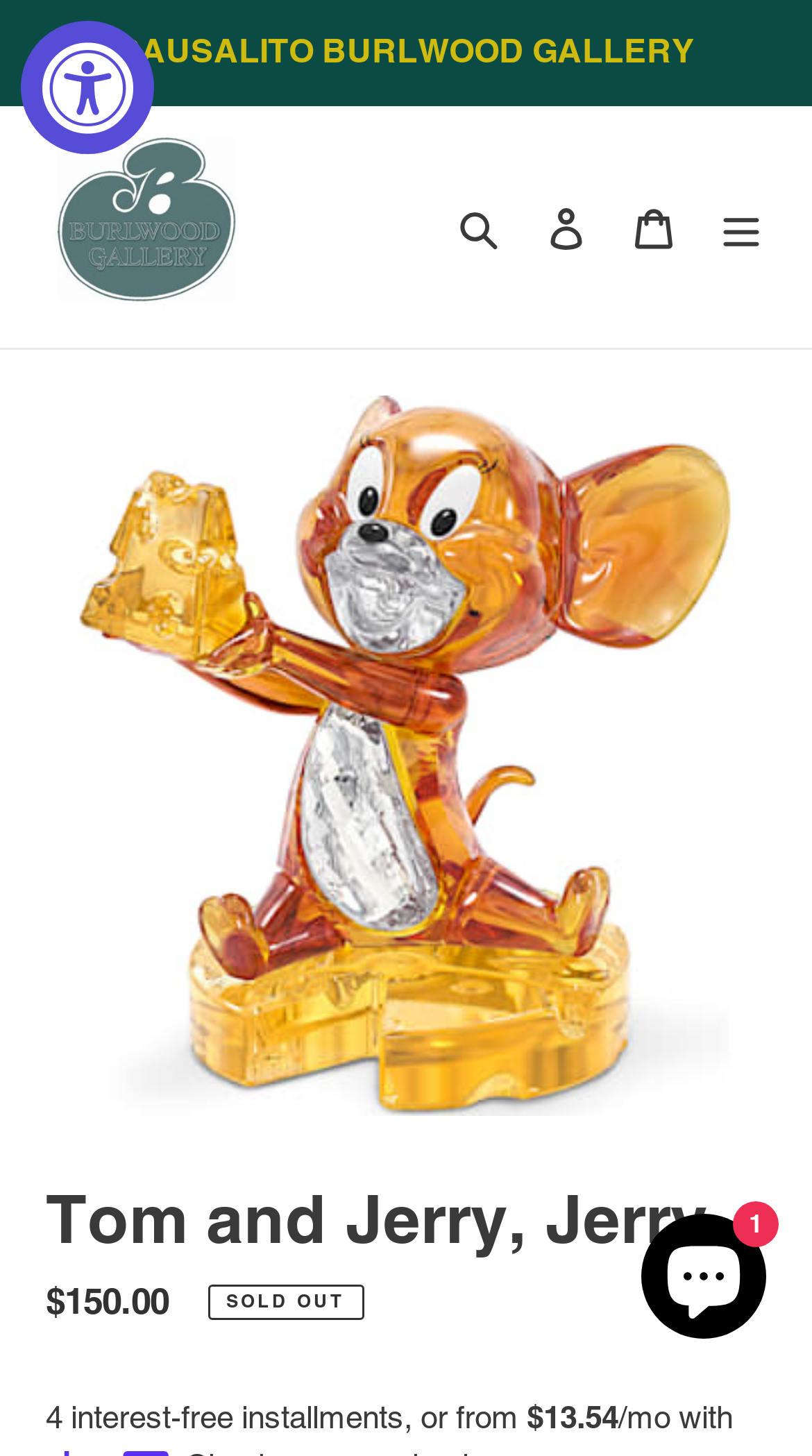Locate the bounding box of the UI element based on this description: "Log in". Provide four float numbers between 0 and 1 as [left, top, right, bottom].

[0.644, 0.125, 0.751, 0.186]